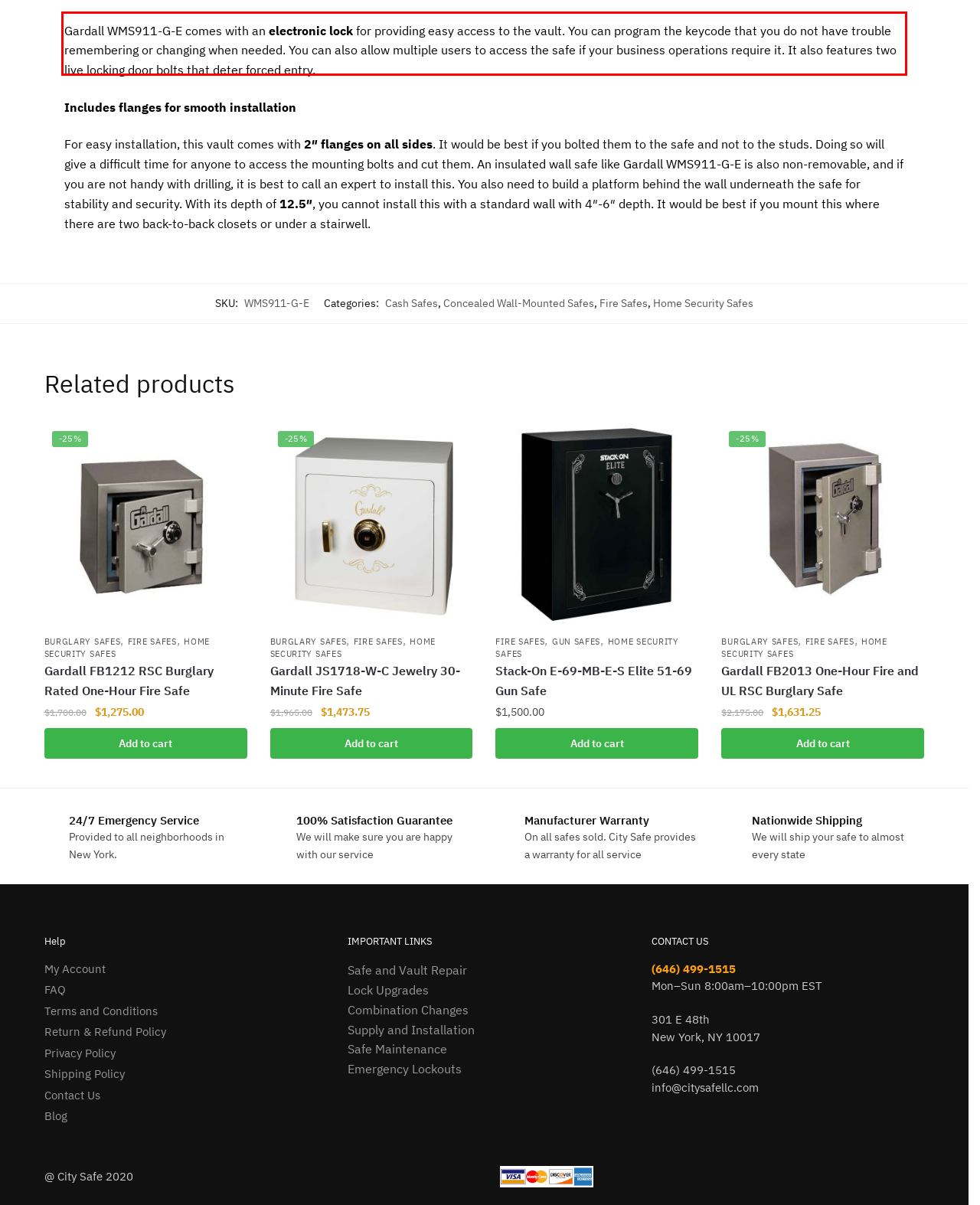Please recognize and transcribe the text located inside the red bounding box in the webpage image.

Gardall WMS911-G-E comes with an electronic lock for providing easy access to the vault. You can program the keycode that you do not have trouble remembering or changing when needed. You can also allow multiple users to access the safe if your business operations require it. It also features two live locking door bolts that deter forced entry.